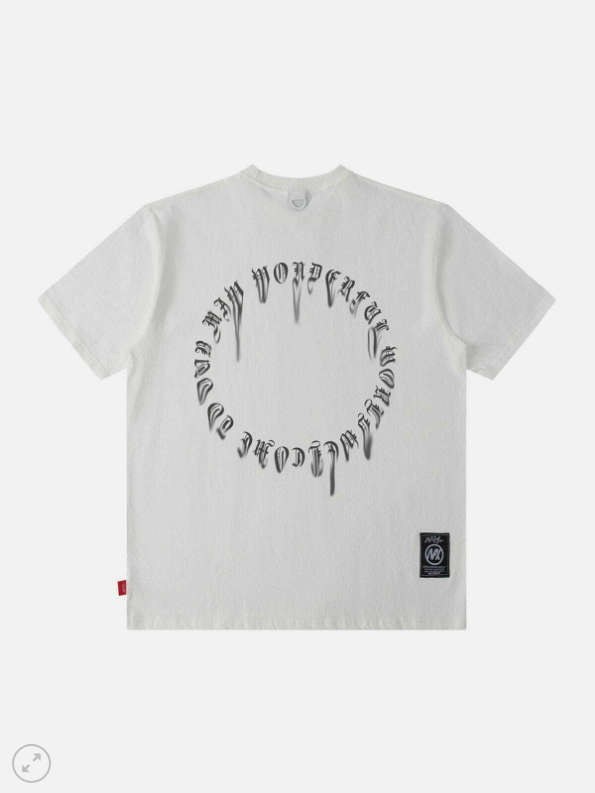Describe the image with as much detail as possible.

The image showcases a stylish **Youthful Gothic Letter Print Tee**, characterized by its unique edgy design. The shirt features a circular arrangement of Gothic lettering that reads "YOU ARE WONDERFUL" in a striking black font, set against a light-colored fabric. This design not only emphasizes a bold statement but also adds a retro flair to the modern streetwear aesthetic. The garment is presented with a tag on the lower left side, hinting at its high-quality craftsmanship. Ideal for making a fashion statement, this tee captures the essence of contemporary youth culture and available for purchase in the Dressstation Store.